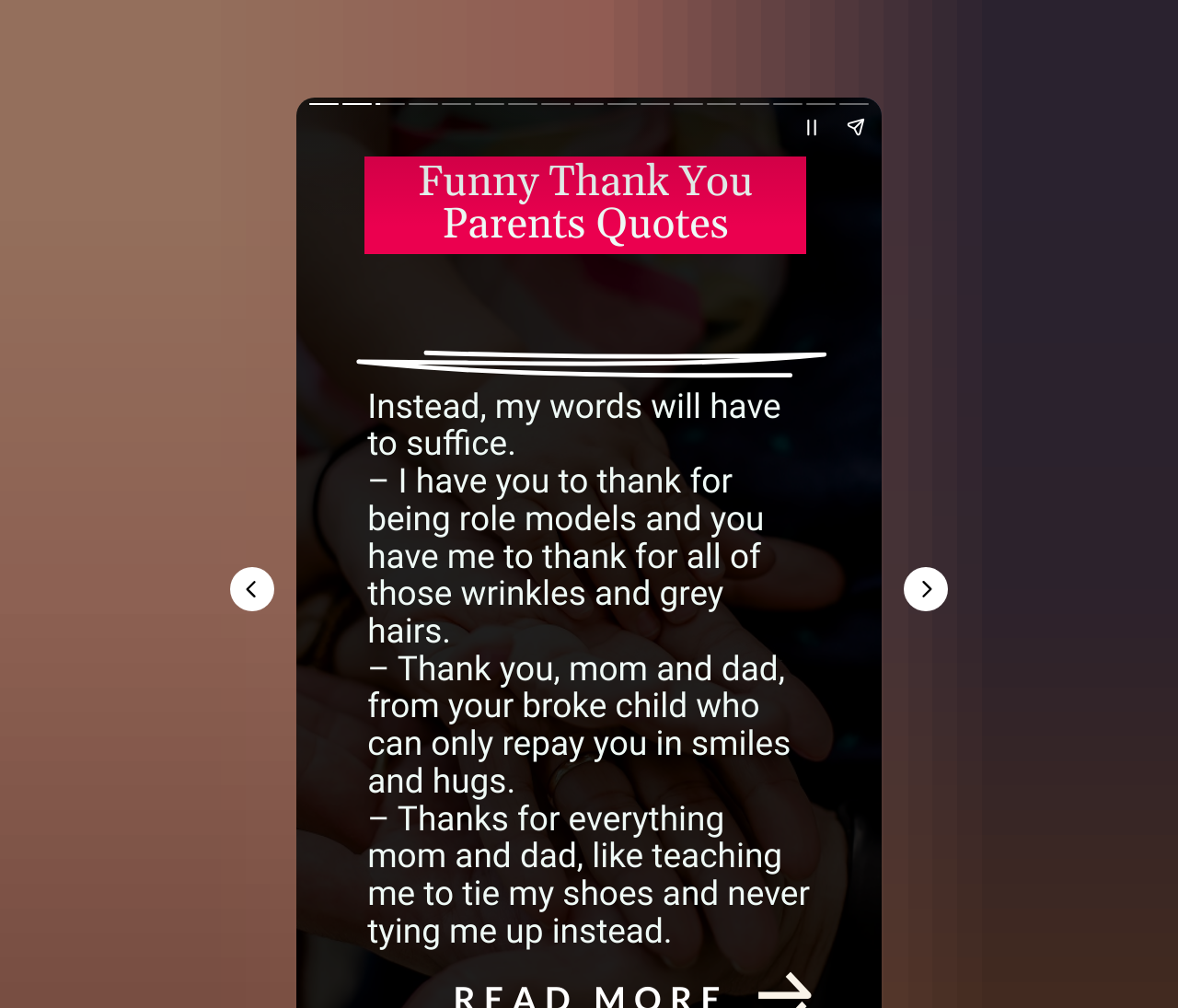Provide your answer to the question using just one word or phrase: What is the theme of the quotes mentioned in the webpage?

Gratitude towards parents